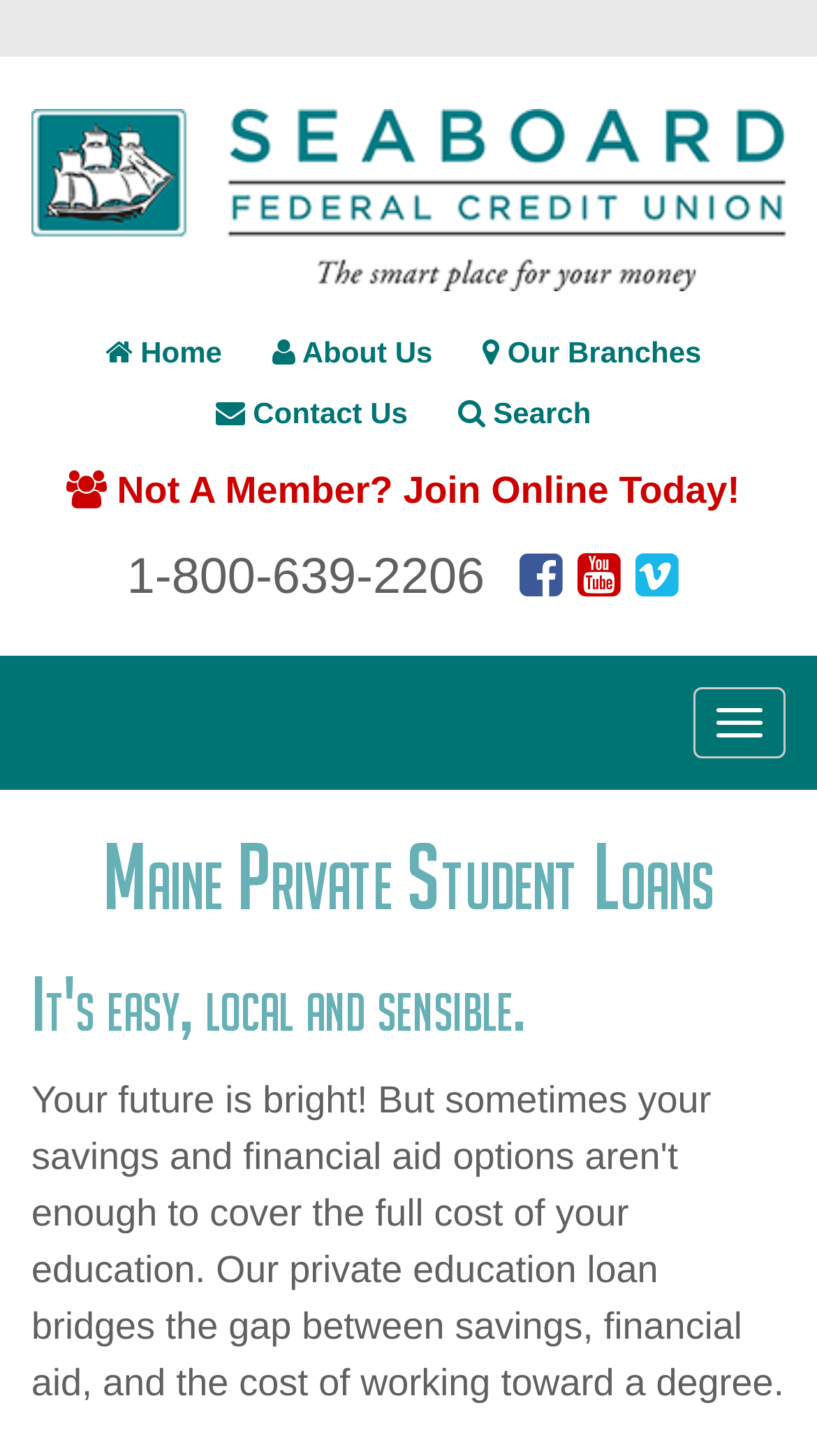Determine the bounding box coordinates of the region to click in order to accomplish the following instruction: "Toggle navigation". Provide the coordinates as four float numbers between 0 and 1, specifically [left, top, right, bottom].

[0.849, 0.472, 0.962, 0.521]